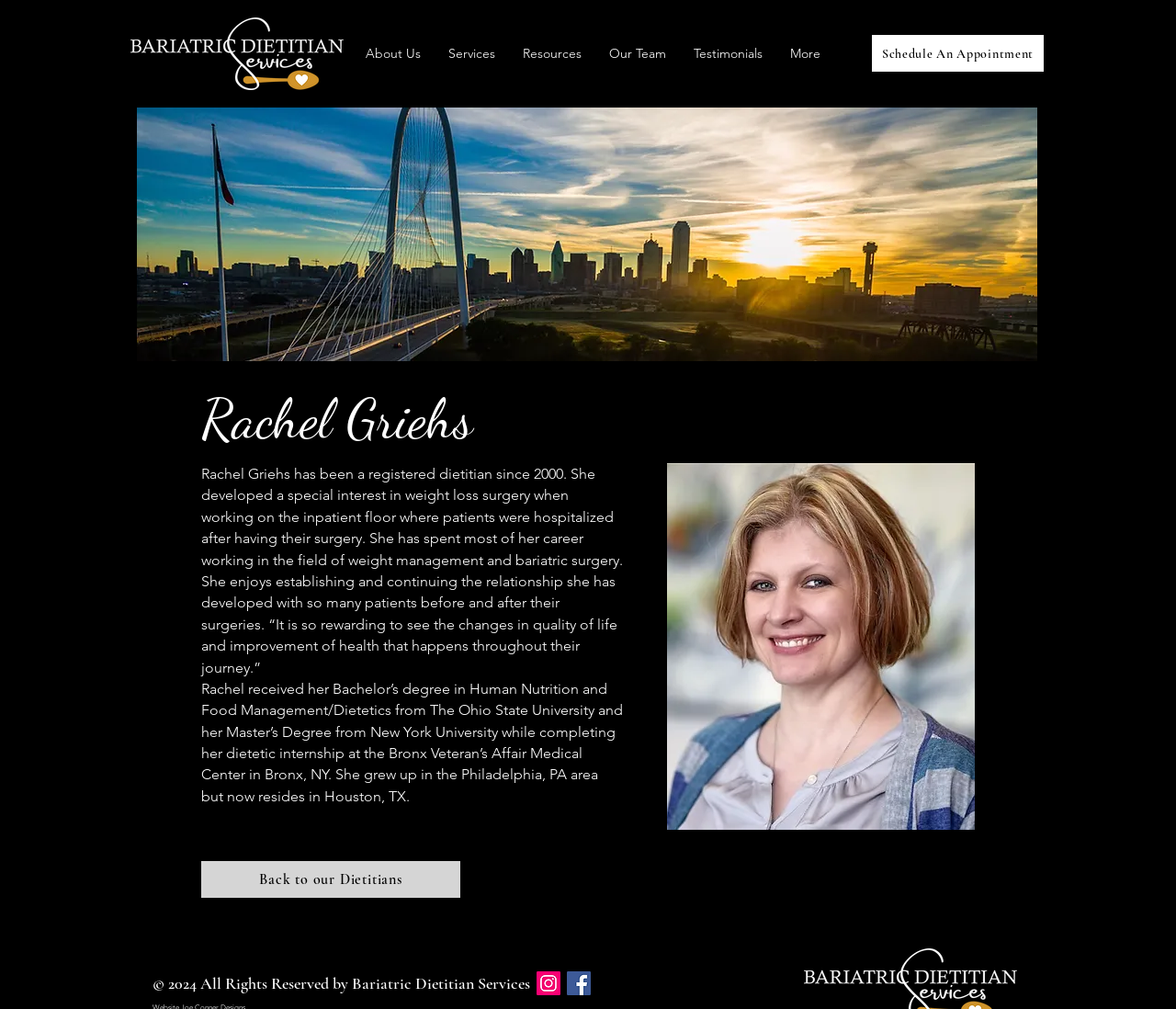Pinpoint the bounding box coordinates of the element that must be clicked to accomplish the following instruction: "Go to our Dietitians page". The coordinates should be in the format of four float numbers between 0 and 1, i.e., [left, top, right, bottom].

[0.171, 0.854, 0.391, 0.89]